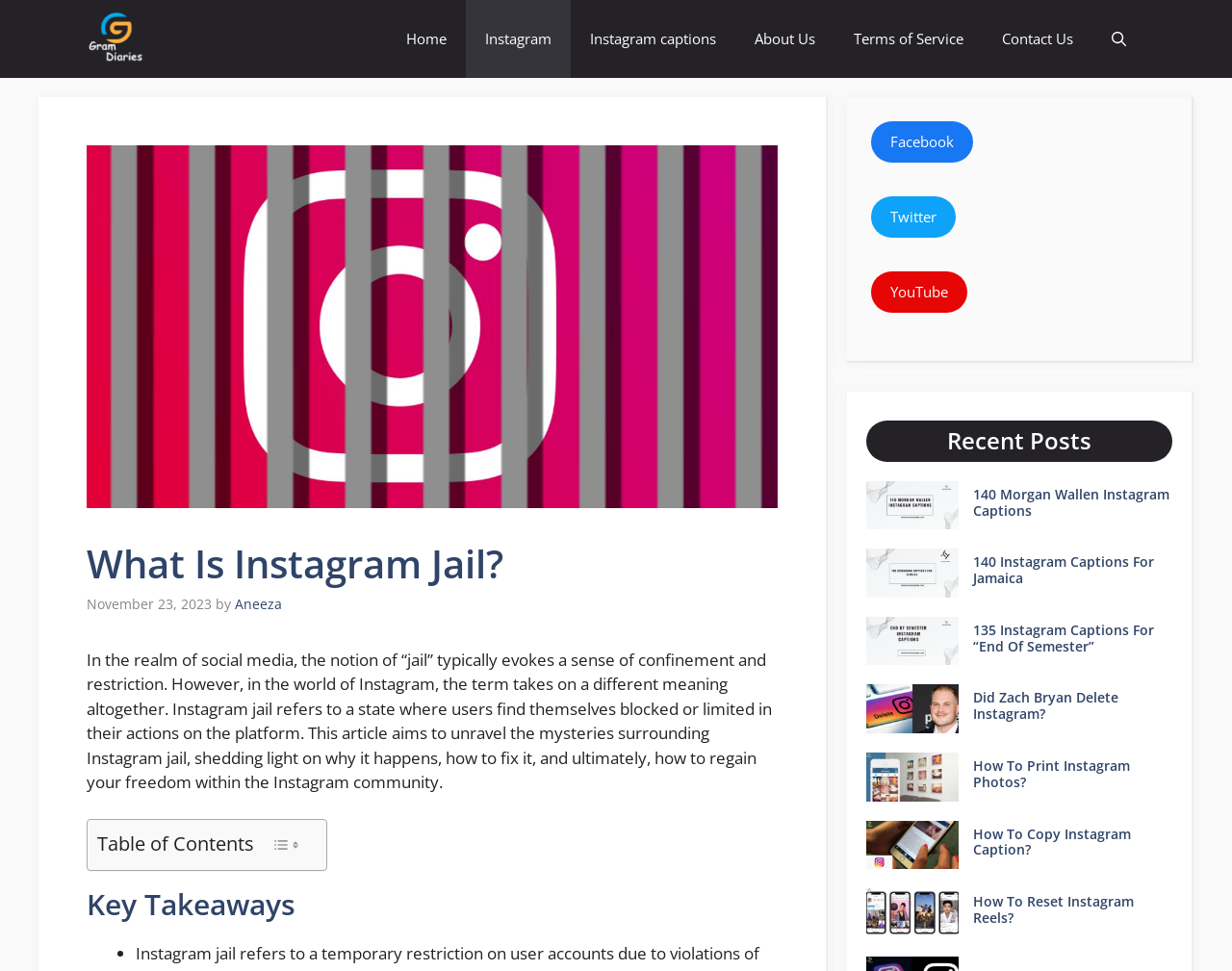Specify the bounding box coordinates of the area that needs to be clicked to achieve the following instruction: "Click on the 'Sign In' link".

None